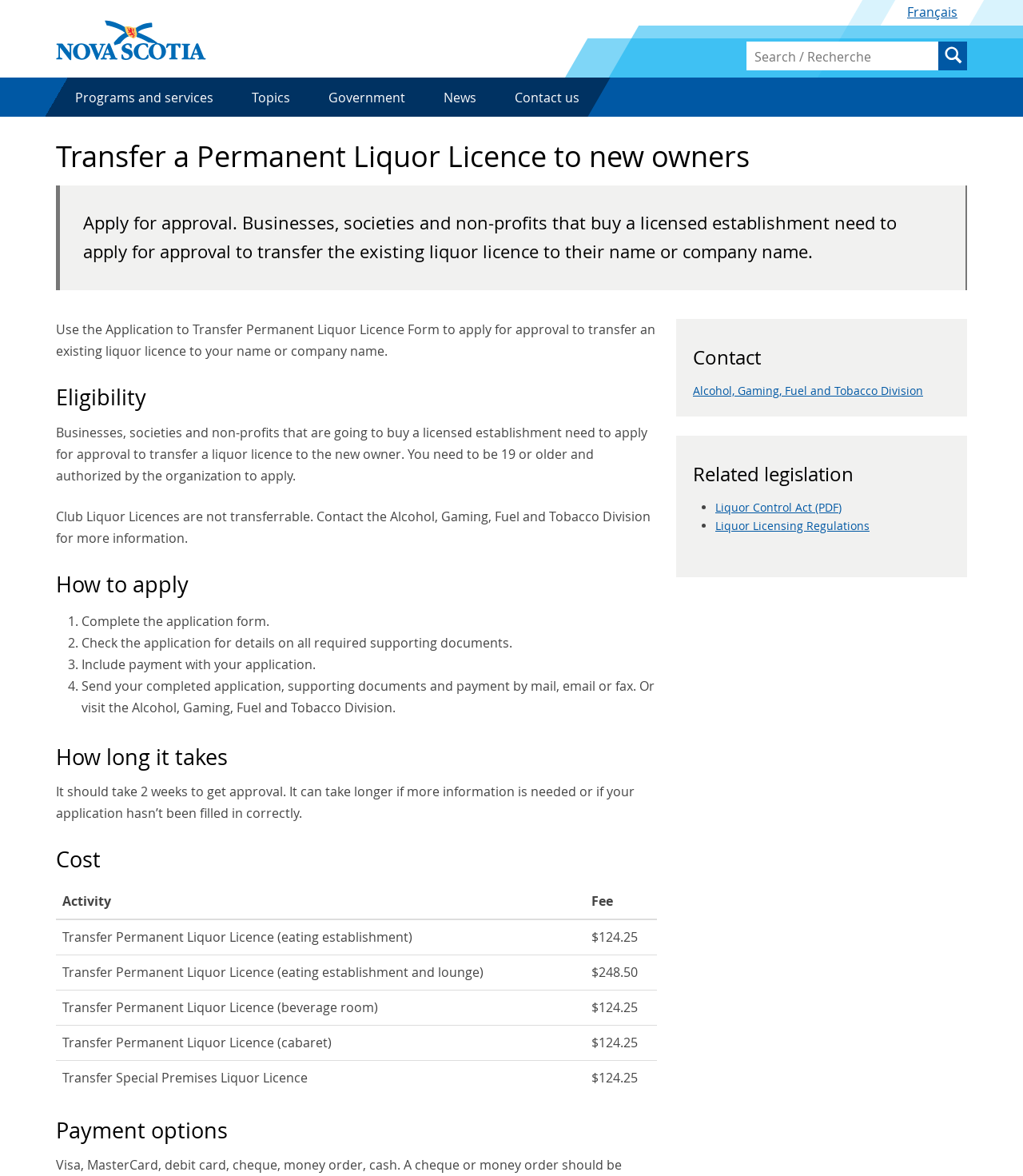What type of licence can be transferred?
From the screenshot, provide a brief answer in one word or phrase.

Liquor licence